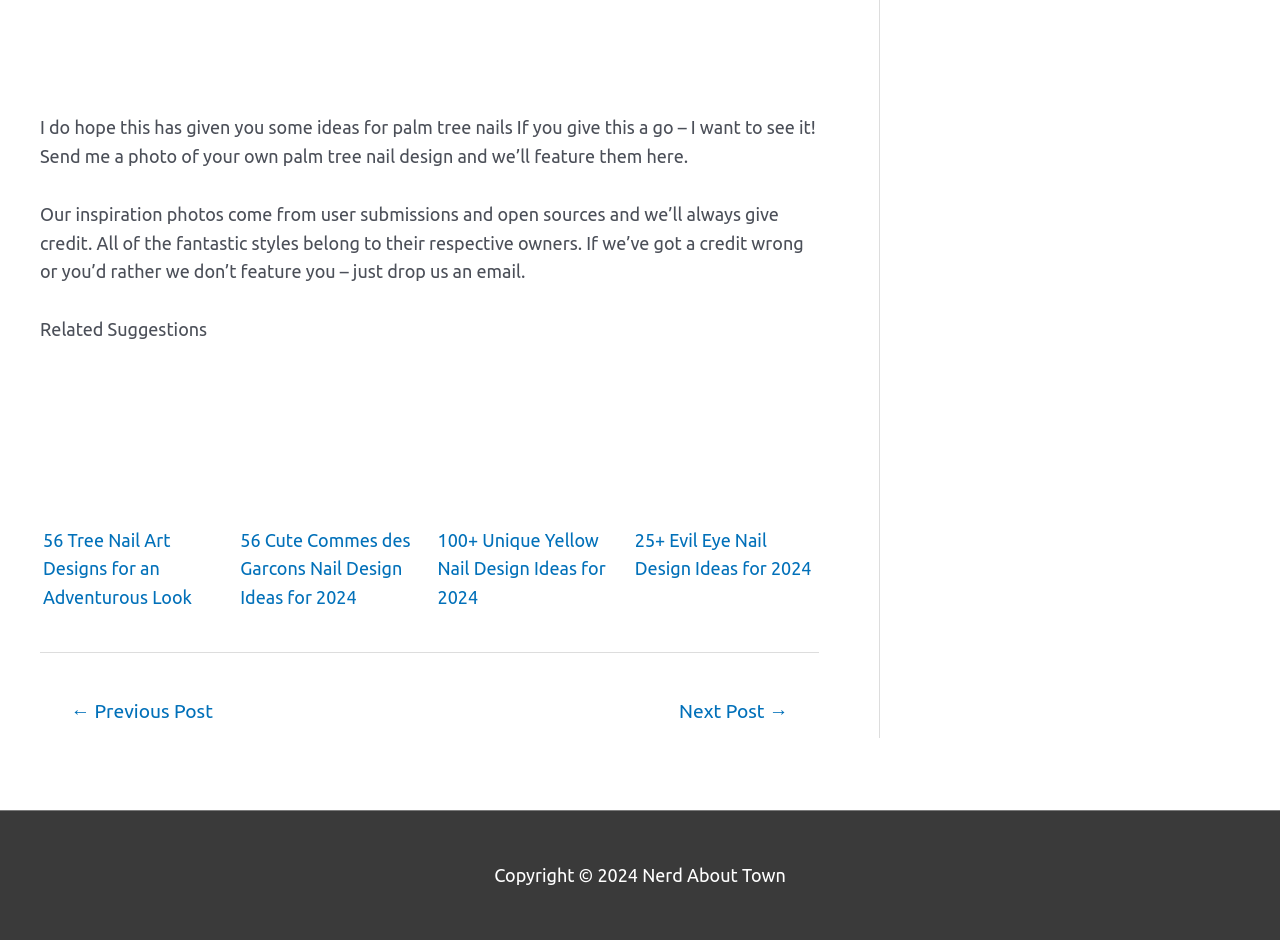How many related suggestions are provided?
Give a thorough and detailed response to the question.

There are four related suggestions provided, which are '56 Tree Nail Art Designs for an Adventurous Look', '56 Cute Commes des Garcons Nail Design Ideas for 2024', '100+ Unique Yellow Nail Design Ideas for 2024', and '25+ Evil Eye Nail Design Ideas for 2024'.